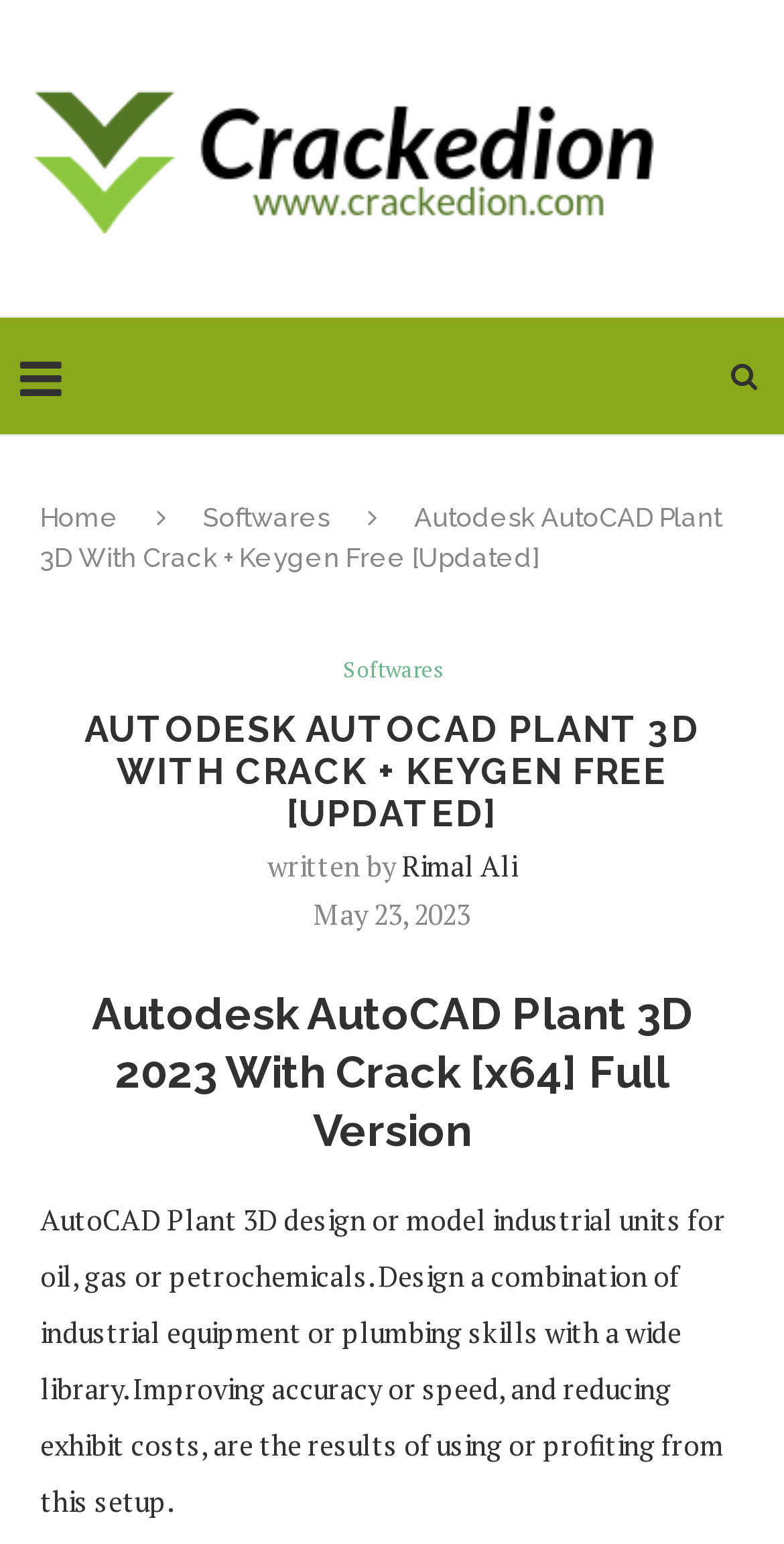Identify and provide the bounding box for the element described by: "Rimal Ali".

[0.513, 0.549, 0.659, 0.573]